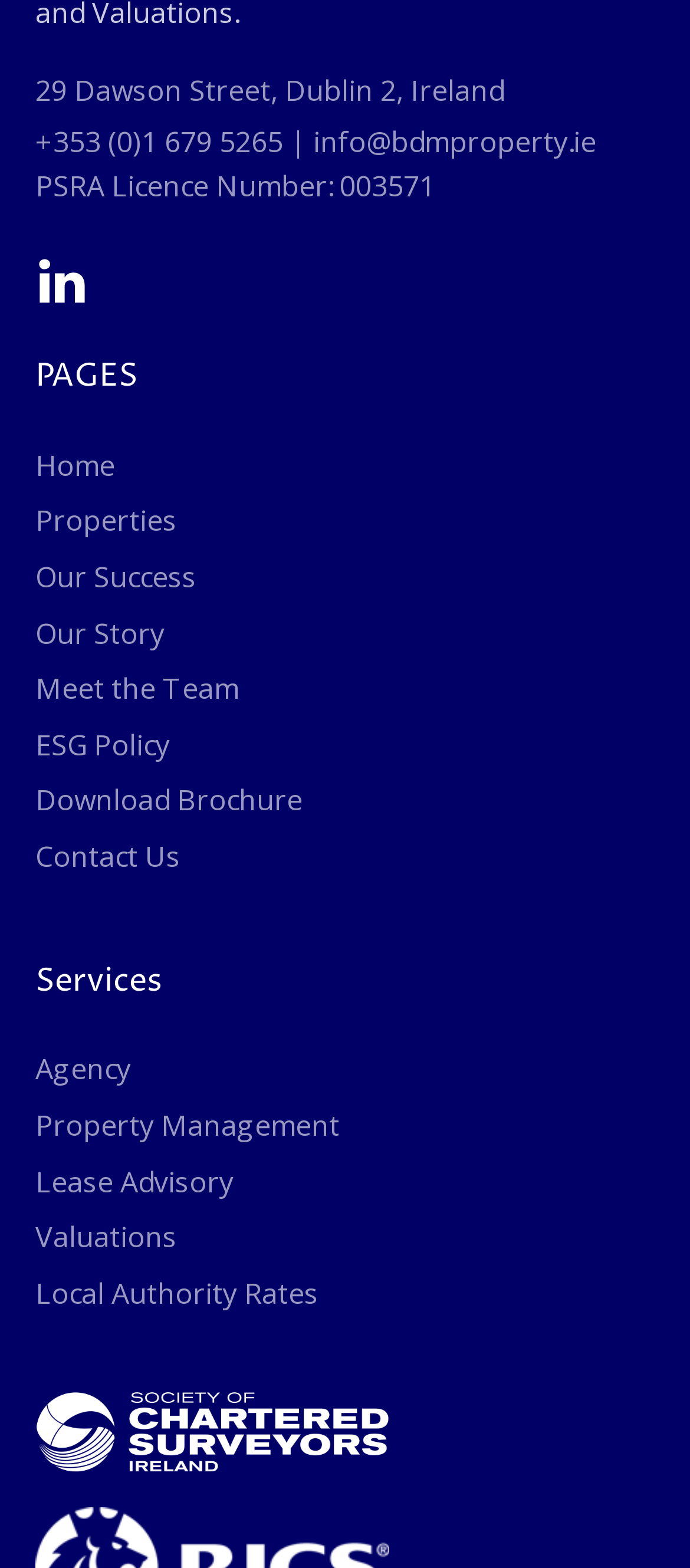Please determine the bounding box coordinates of the element to click in order to execute the following instruction: "Explore the properties". The coordinates should be four float numbers between 0 and 1, specified as [left, top, right, bottom].

[0.051, 0.319, 0.256, 0.347]